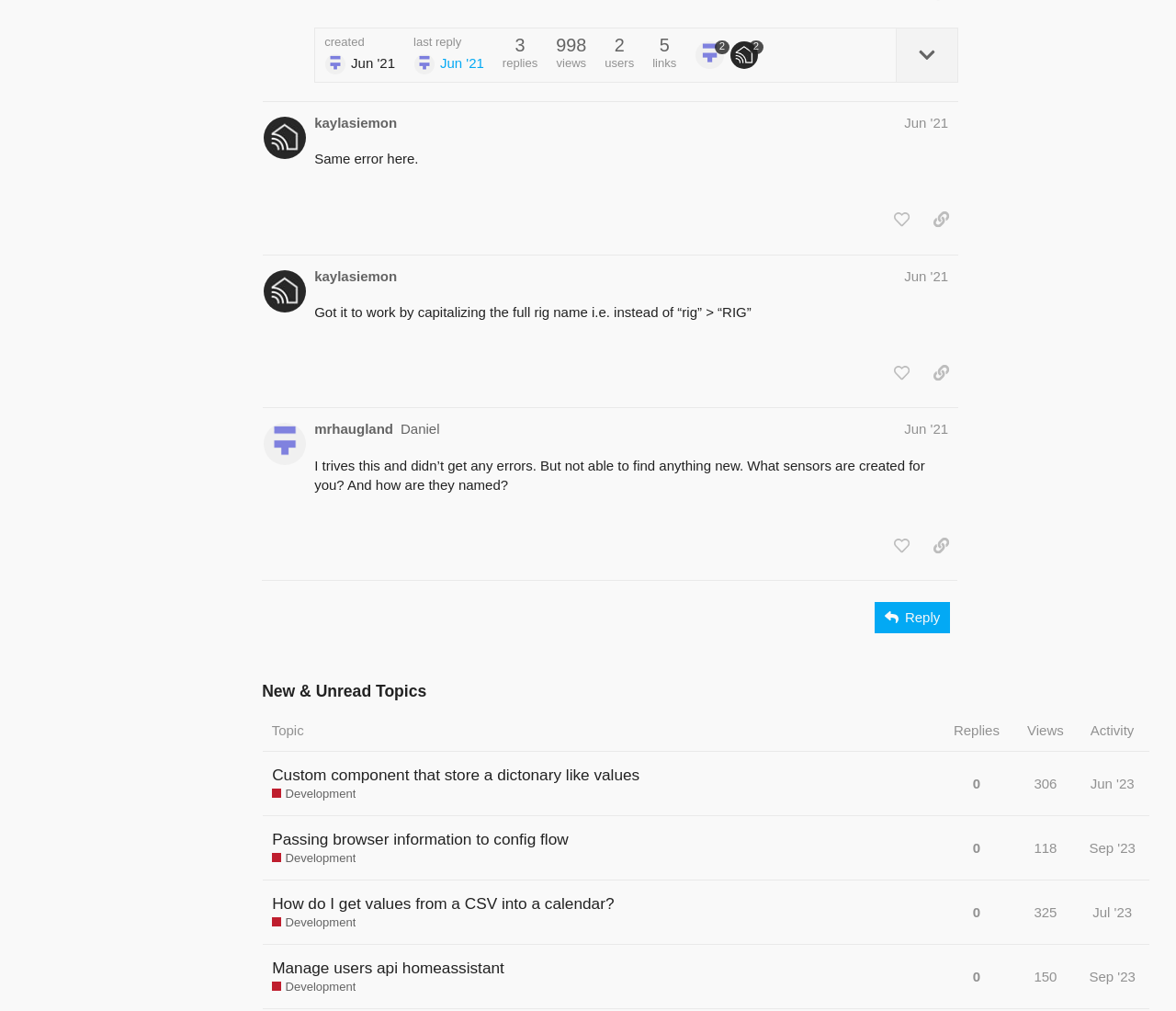From the element description: "Jun '21", extract the bounding box coordinates of the UI element. The coordinates should be expressed as four float numbers between 0 and 1, in the order [left, top, right, bottom].

[0.769, 0.265, 0.806, 0.281]